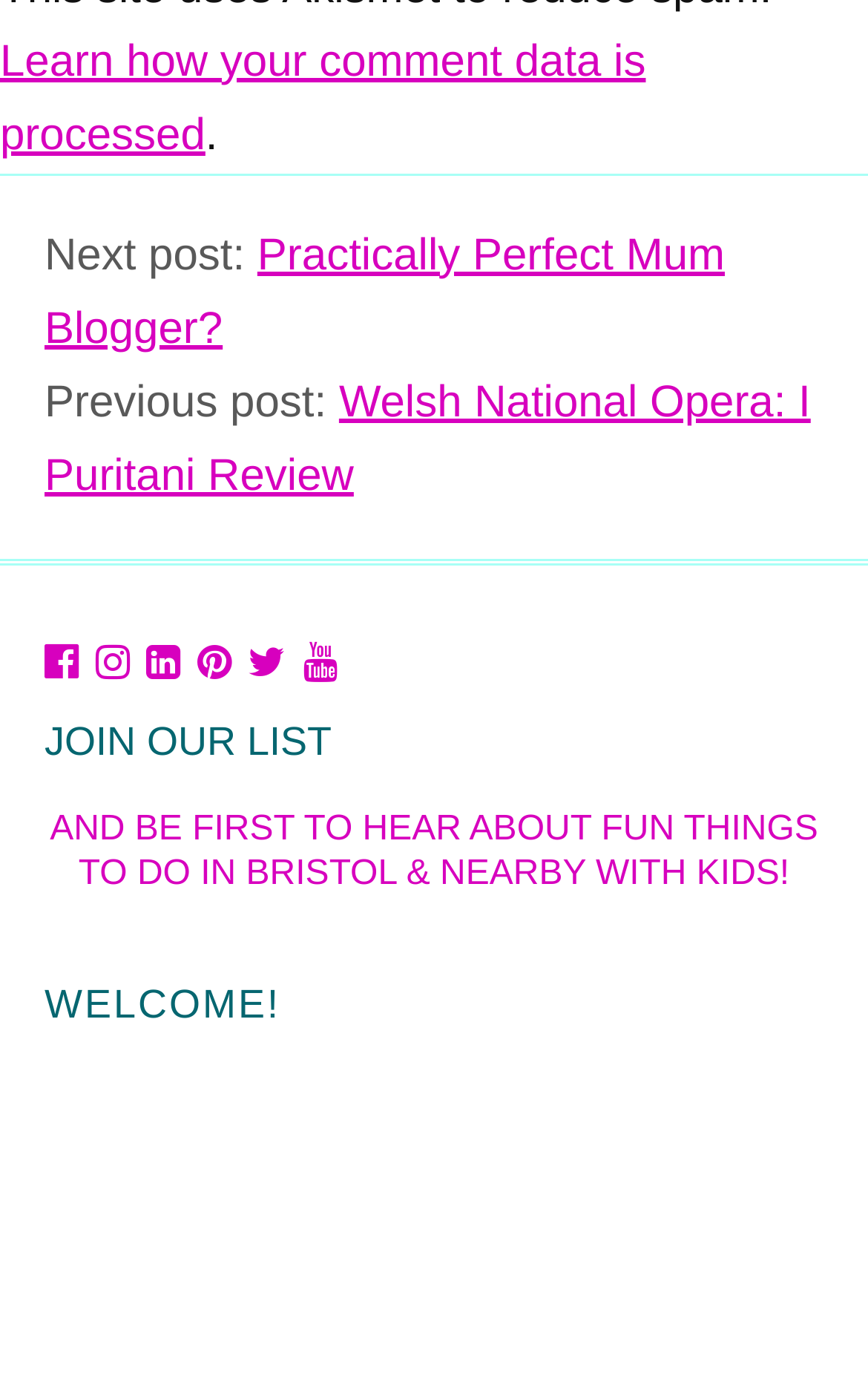What type of content is the website primarily about?
Give a detailed response to the question by analyzing the screenshot.

The website appears to be primarily about family activities and events, as evidenced by the link 'FUN THINGS TO DO IN BRISTOL & NEARBY WITH KIDS!' and the overall tone of the website.